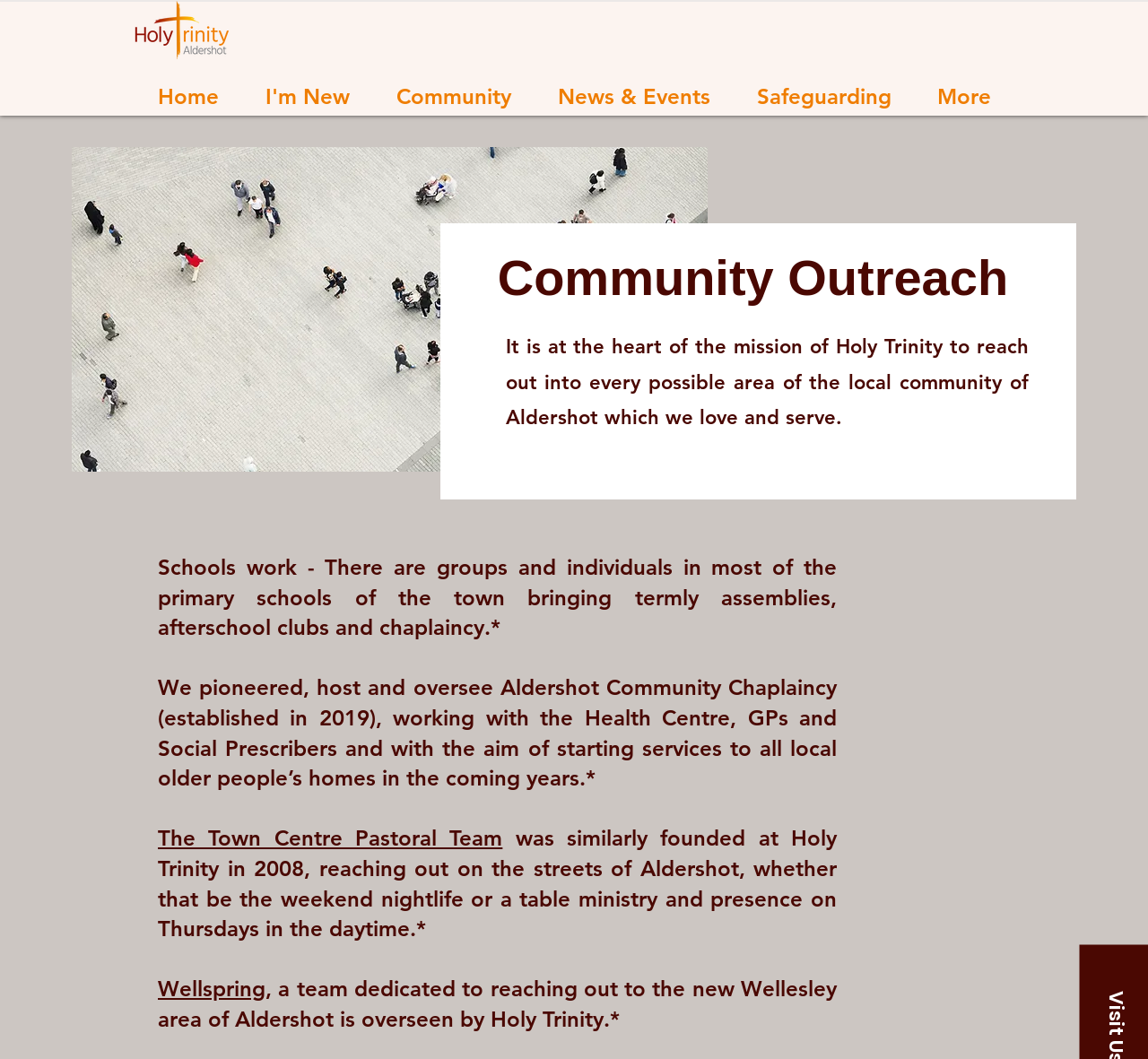Generate a comprehensive description of the webpage content.

The webpage is about Community Outreach at Holy Trinity Church. At the top left corner, there is a logo of Holy Trinity Aldershot, which is an image link. Next to the logo, there is a navigation menu with links to different sections of the website, including Home, I'm New, Community, News & Events, Safeguarding, and More.

Below the navigation menu, there is a large image that takes up most of the width of the page, showing pedestrians from an aerial view. Above this image, there is a heading that reads "Community Outreach". 

The main content of the page is a paragraph of text that explains the mission of Holy Trinity to reach out into the local community of Aldershot. Below this paragraph, there are several sections of text that describe different community outreach programs, including schools work, Aldershot Community Chaplaincy, the Town Centre Pastoral Team, and Wellspring. These sections are separated by small gaps and have links to more information about each program.

Overall, the page has a simple and clean layout, with a focus on providing information about the community outreach programs of Holy Trinity Church.